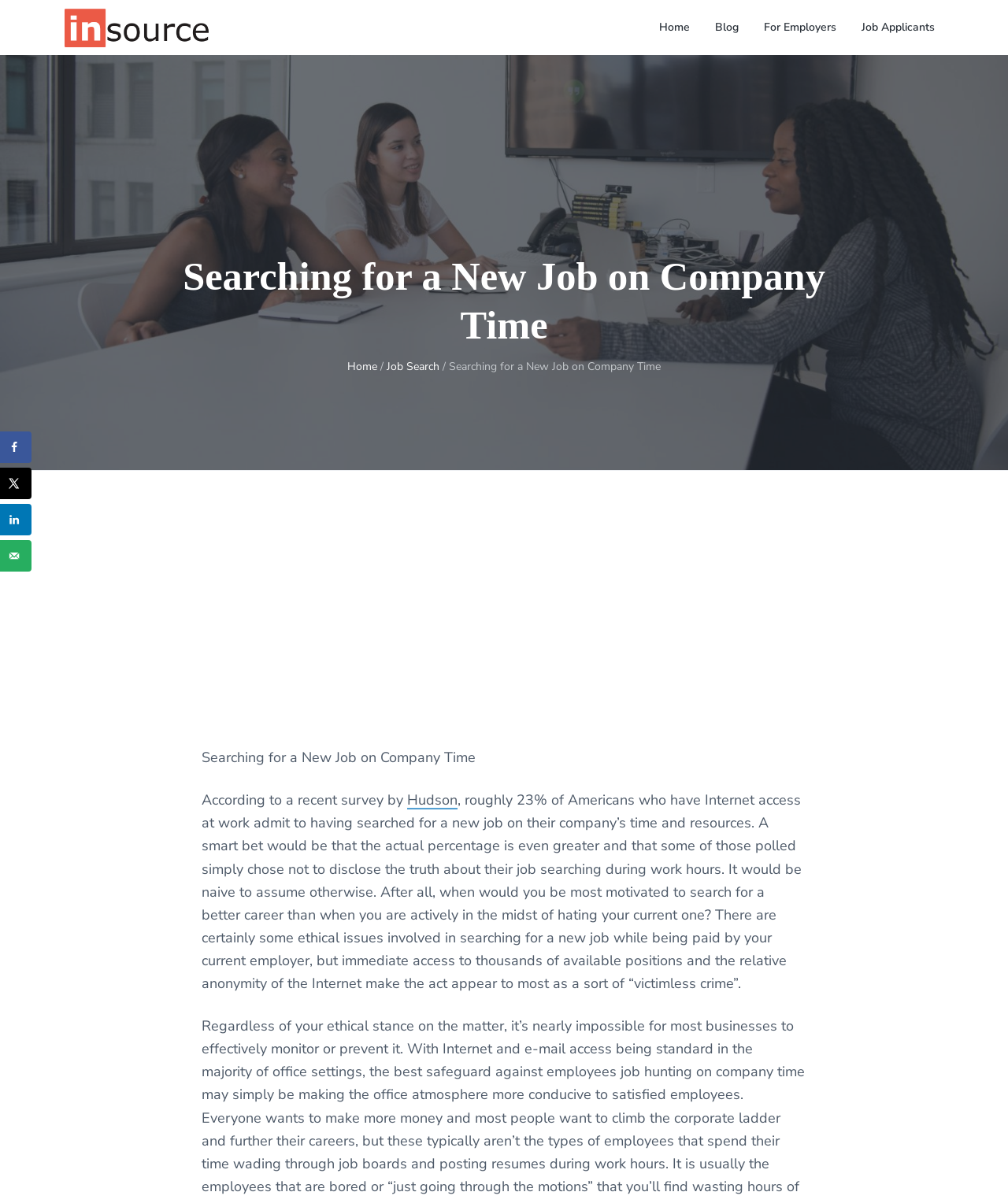Use a single word or phrase to answer the question: How many navigation links are available in the top menu?

4